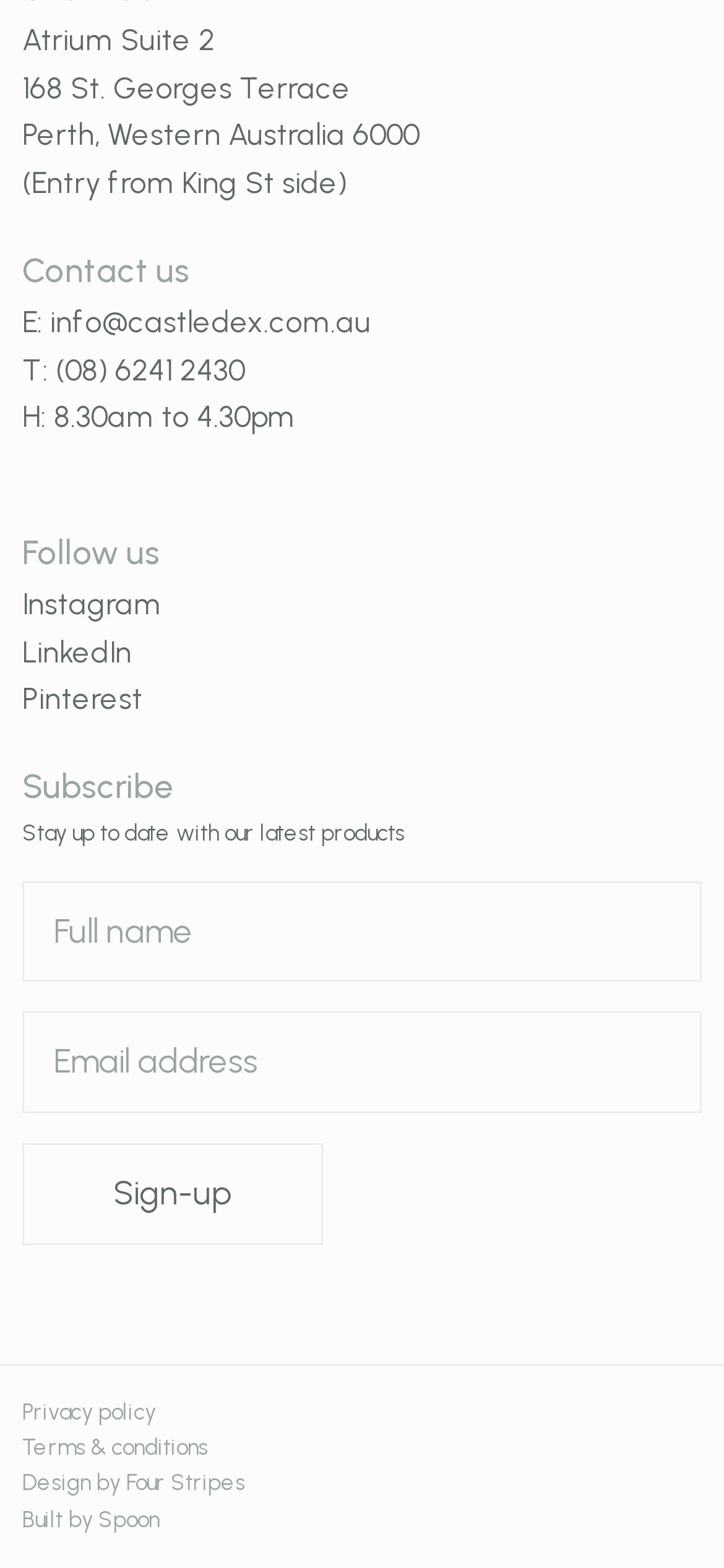Determine the bounding box coordinates of the section to be clicked to follow the instruction: "Enter your full name". The coordinates should be given as four float numbers between 0 and 1, formatted as [left, top, right, bottom].

[0.031, 0.562, 0.969, 0.627]